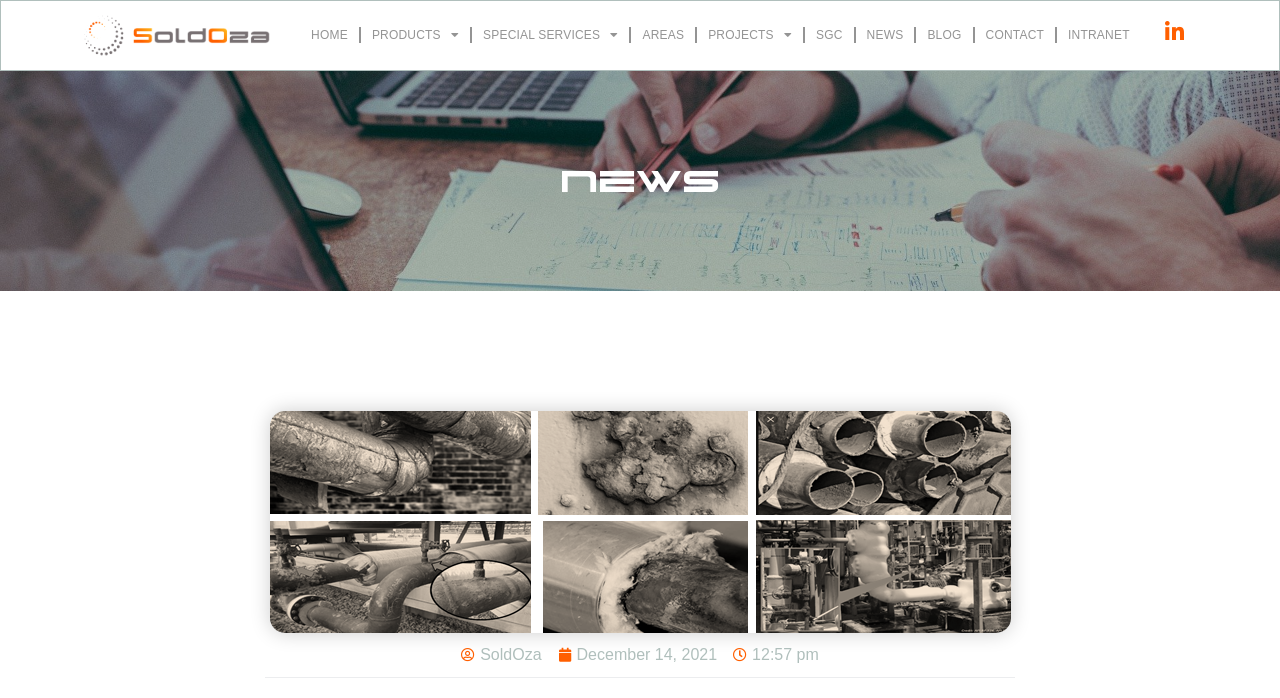Create a full and detailed caption for the entire webpage.

The webpage appears to be a blog or news article page. At the top, there is a navigation menu with 8 links: "HOME", "PRODUCTS", "SPECIAL SERVICES", "AREAS", "PROJECTS", "SGC", "NEWS", "BLOG", "CONTACT", and "INTRANET". These links are positioned horizontally across the top of the page, with "HOME" on the left and "INTRANET" on the right.

Below the navigation menu, there is a heading that reads "NEWS". This heading spans almost the entire width of the page.

The main content of the page appears to be a news article or blog post. The title of the article is not explicitly stated, but the meta description suggests that it is related to "Advanced Non-Destructive Testing Techniques for the Detection of Corrosion Under Insulation (CUI)".

At the bottom of the page, there are three links: one to the website "SoldOza", one to the date "December 14, 2021", and one to the time "12:57 pm". These links are positioned horizontally across the bottom of the page.

There are no images on the page. The overall layout is focused on presenting text-based content, with a clear hierarchy of headings and links.